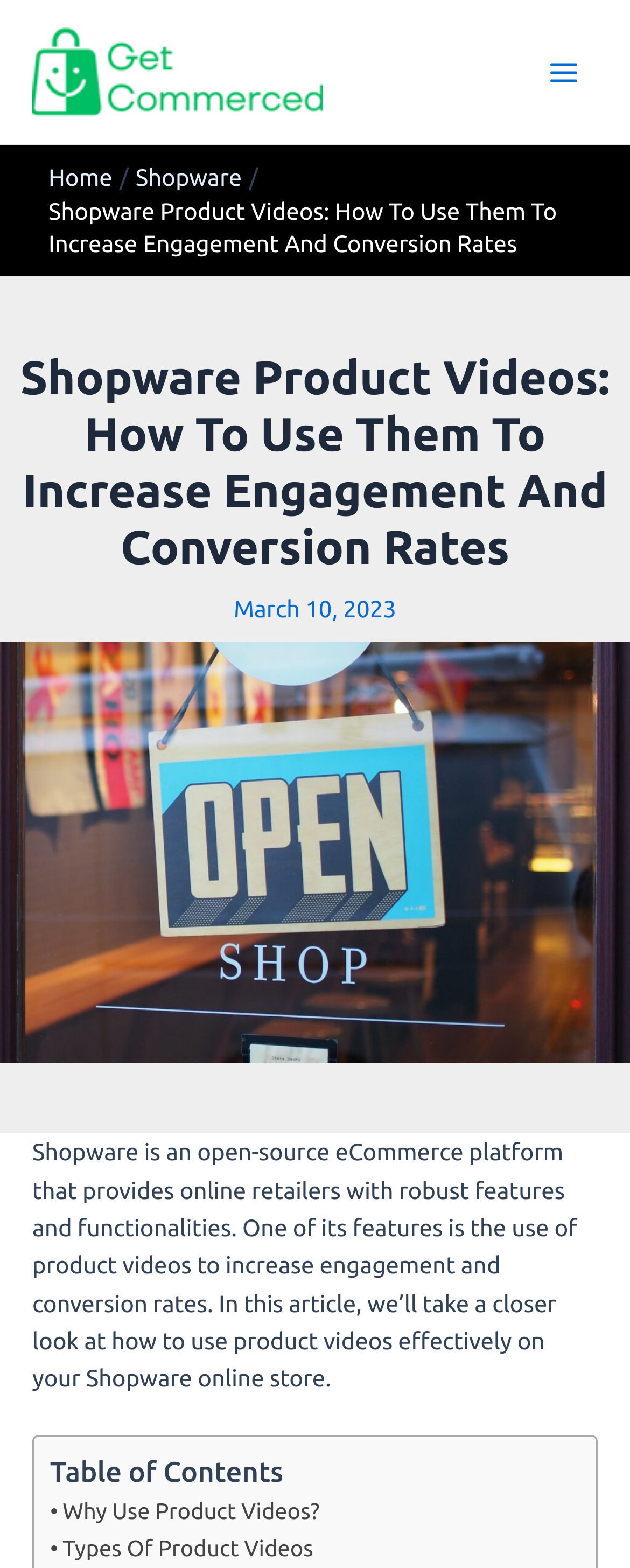What type of content is on this webpage?
Please look at the screenshot and answer in one word or a short phrase.

Article